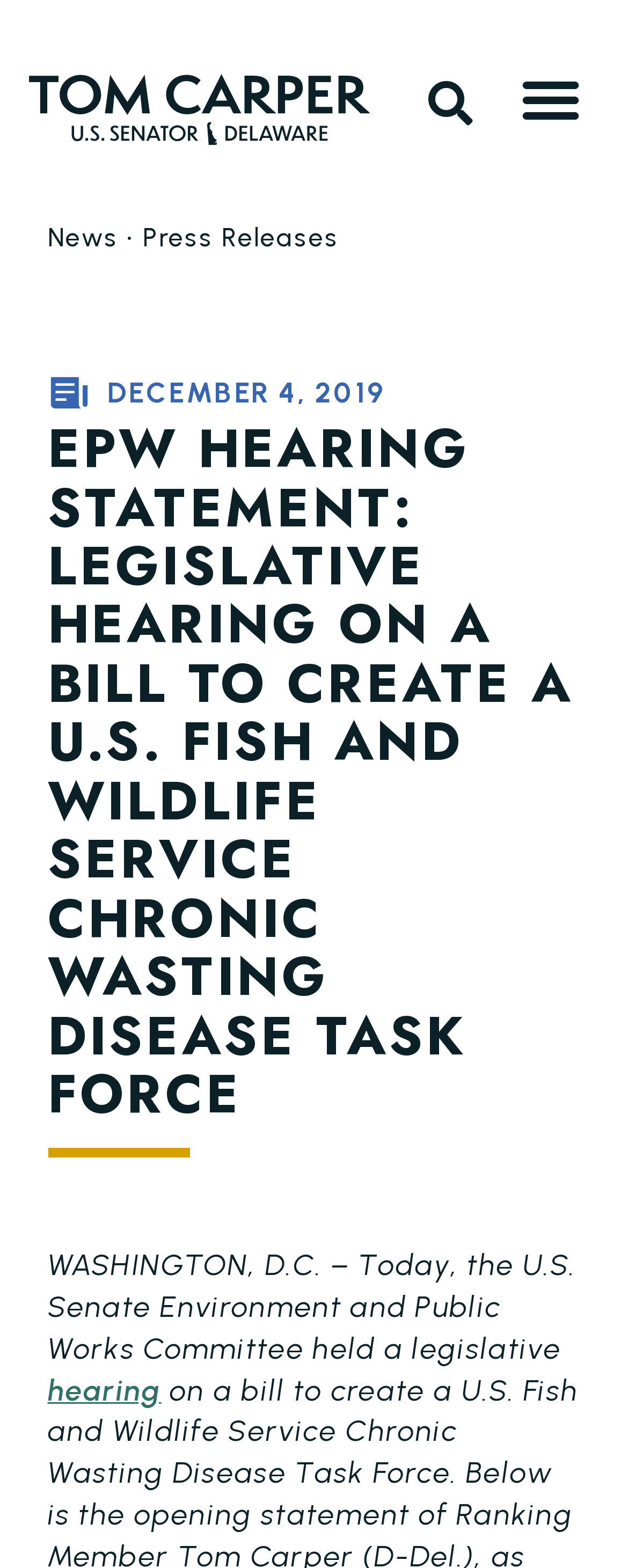What is the topic of the legislative hearing?
Look at the webpage screenshot and answer the question with a detailed explanation.

I found the topic of the legislative hearing by reading the main heading and the static text that follows, which mentions the U.S. Fish and Wildlife Service Chronic Wasting Disease Task Force.